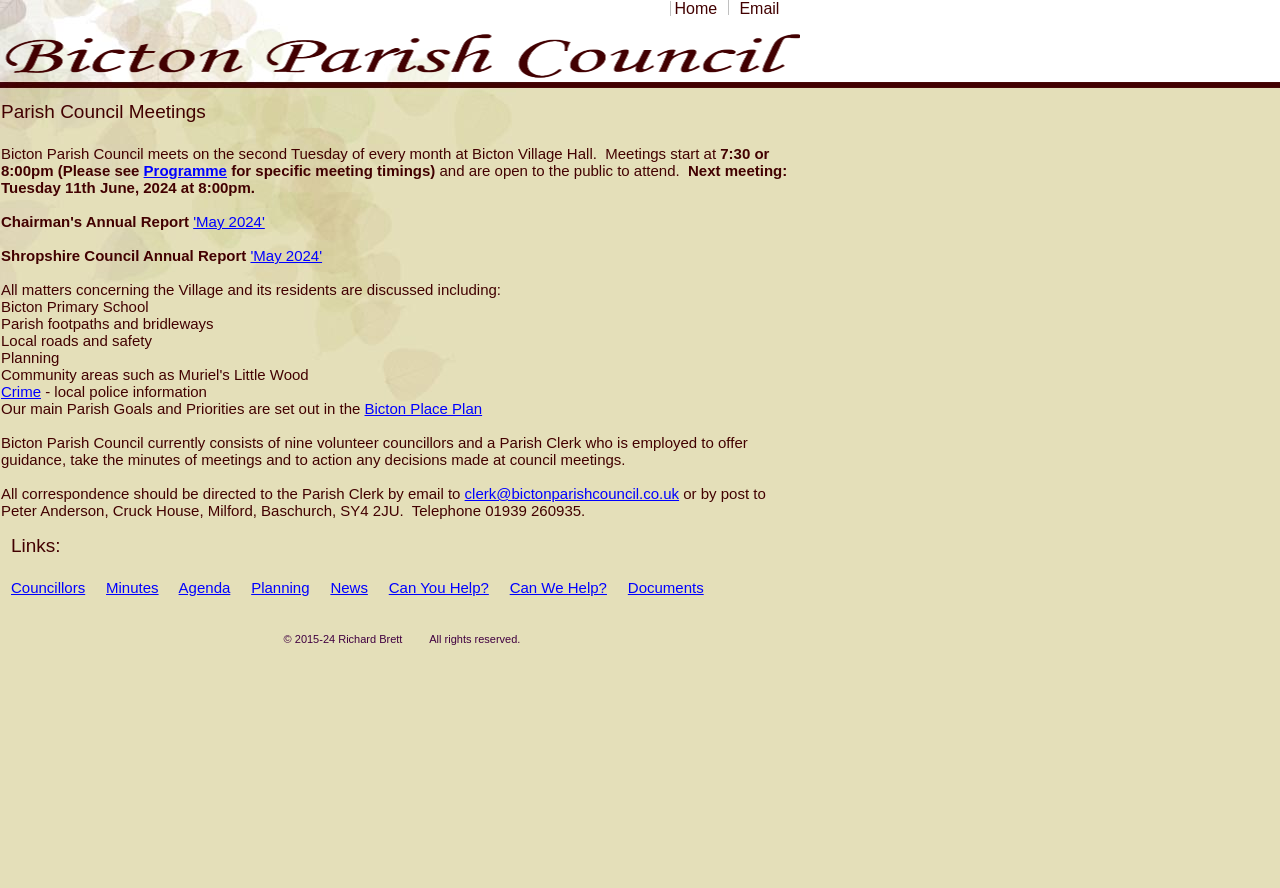Find the bounding box coordinates of the element's region that should be clicked in order to follow the given instruction: "Contact the Parish Clerk". The coordinates should consist of four float numbers between 0 and 1, i.e., [left, top, right, bottom].

[0.363, 0.546, 0.531, 0.565]